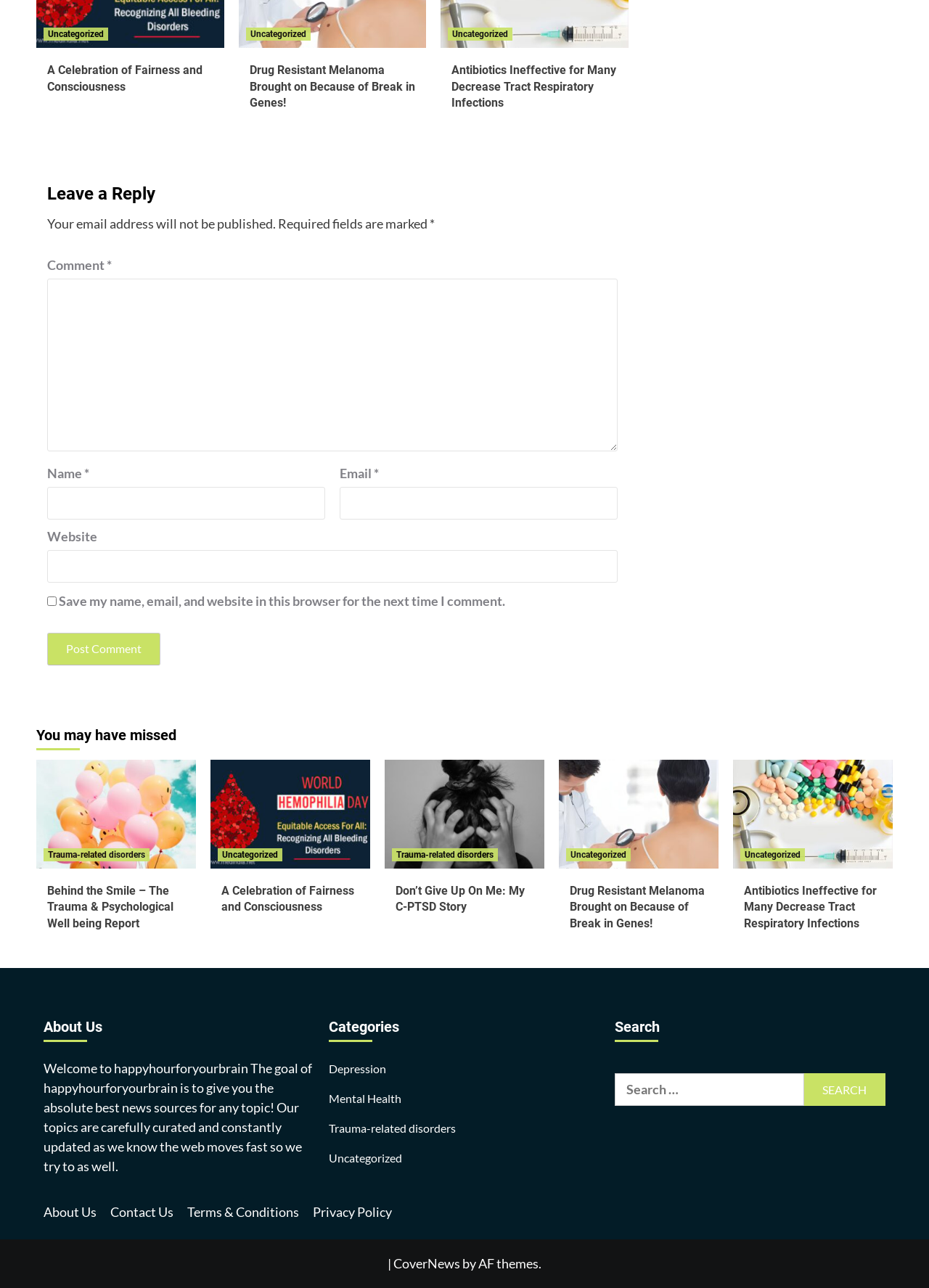Please indicate the bounding box coordinates of the element's region to be clicked to achieve the instruction: "Leave a reply". Provide the coordinates as four float numbers between 0 and 1, i.e., [left, top, right, bottom].

[0.051, 0.134, 0.665, 0.166]